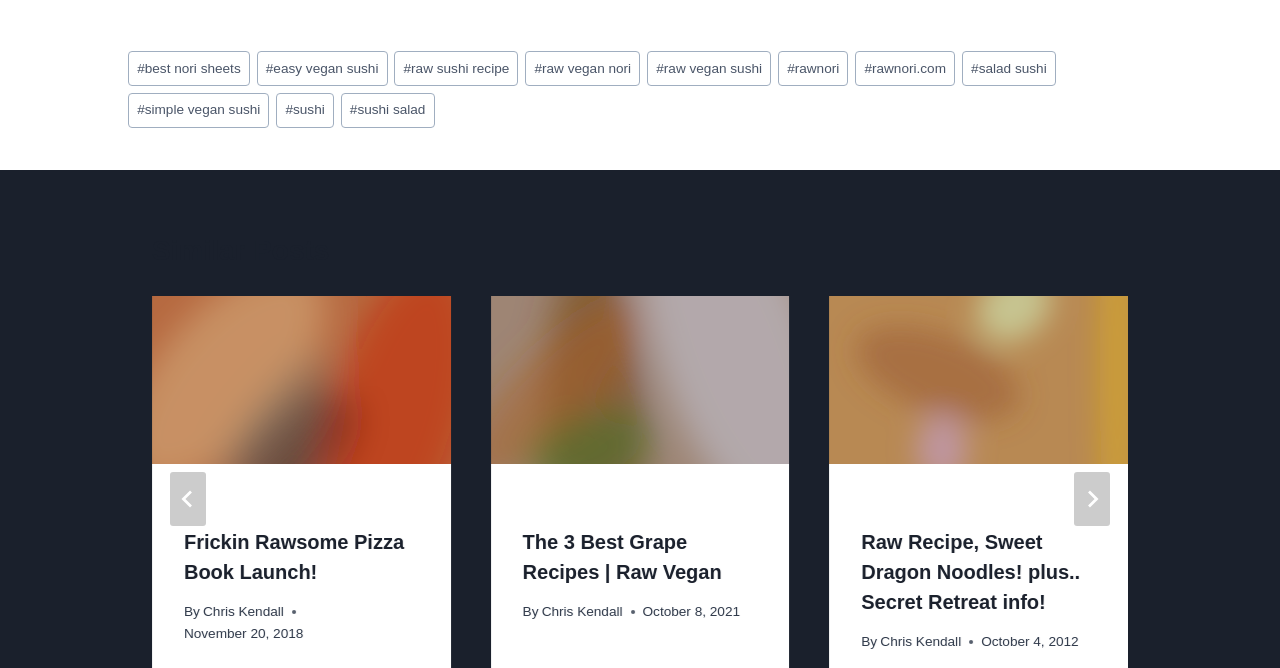Locate the bounding box coordinates of the clickable area to execute the instruction: "Click on the 'The 3 Best Grape Recipes | Raw Vegan' link". Provide the coordinates as four float numbers between 0 and 1, represented as [left, top, right, bottom].

[0.383, 0.443, 0.617, 0.741]